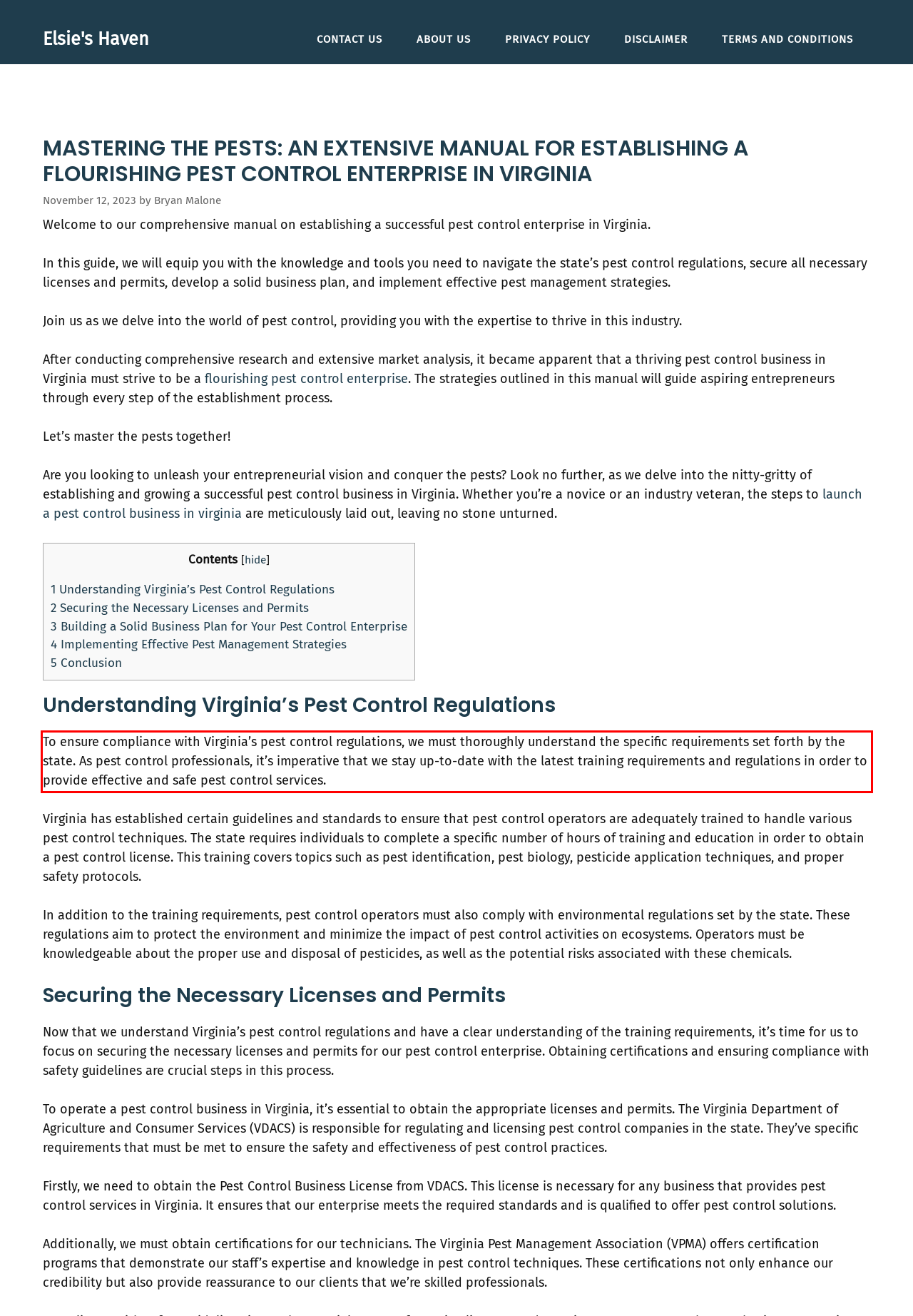You are provided with a screenshot of a webpage containing a red bounding box. Please extract the text enclosed by this red bounding box.

To ensure compliance with Virginia’s pest control regulations, we must thoroughly understand the specific requirements set forth by the state. As pest control professionals, it’s imperative that we stay up-to-date with the latest training requirements and regulations in order to provide effective and safe pest control services.